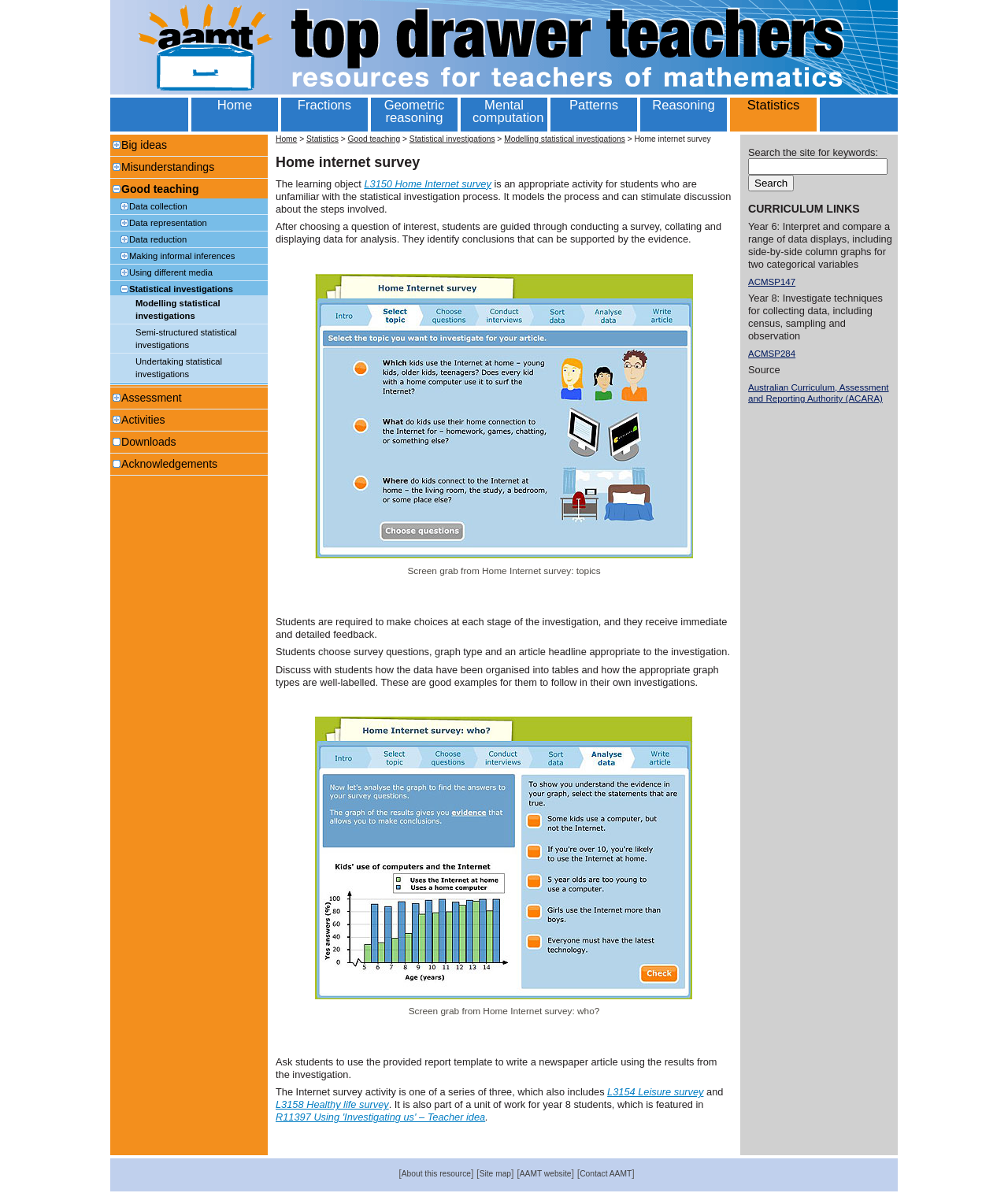Locate the bounding box coordinates of the item that should be clicked to fulfill the instruction: "Click on the 'About this resource' link".

[0.398, 0.98, 0.467, 0.988]